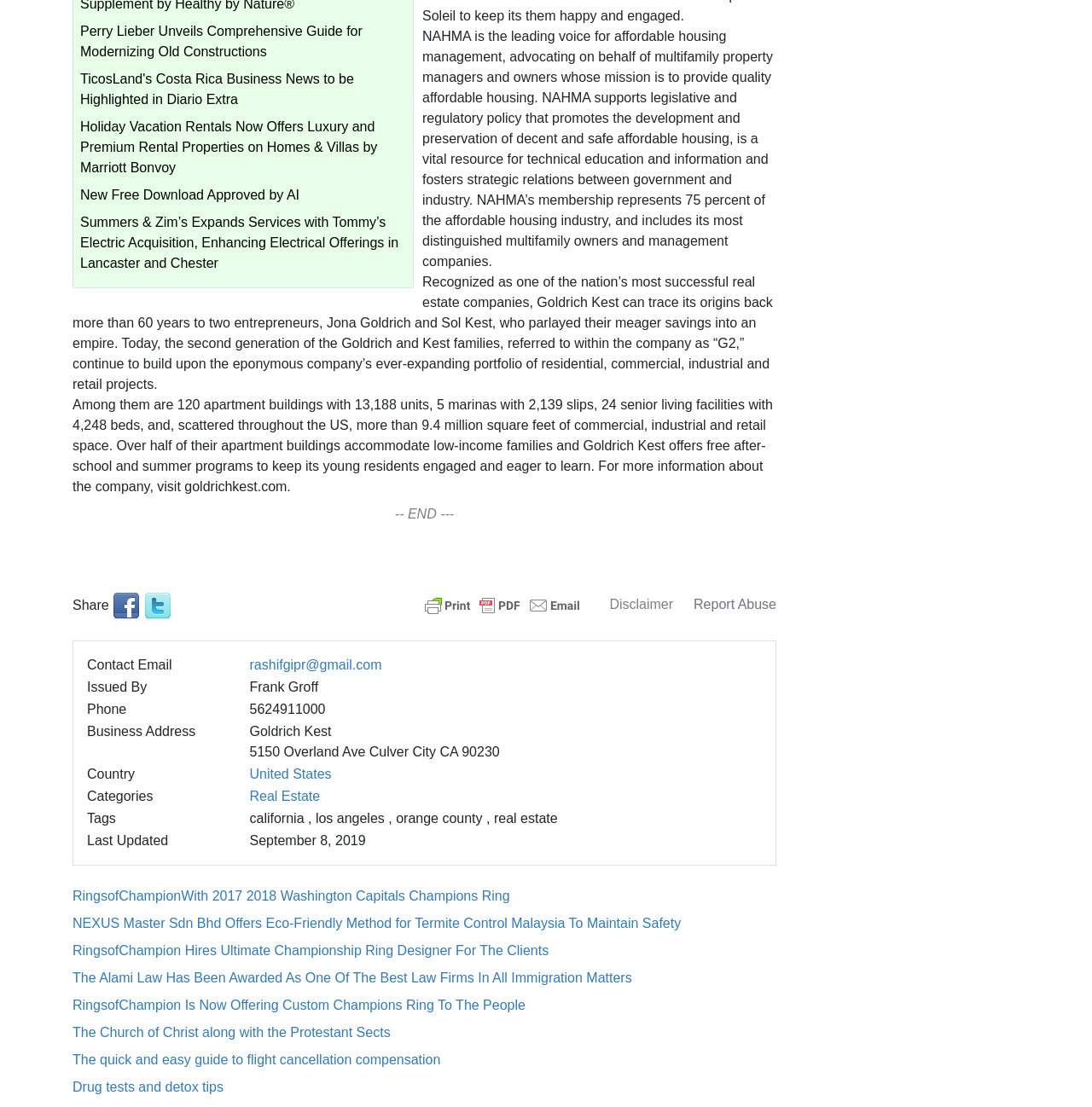What is the main topic of the webpage?
Based on the visual content, answer with a single word or a brief phrase.

Real Estate